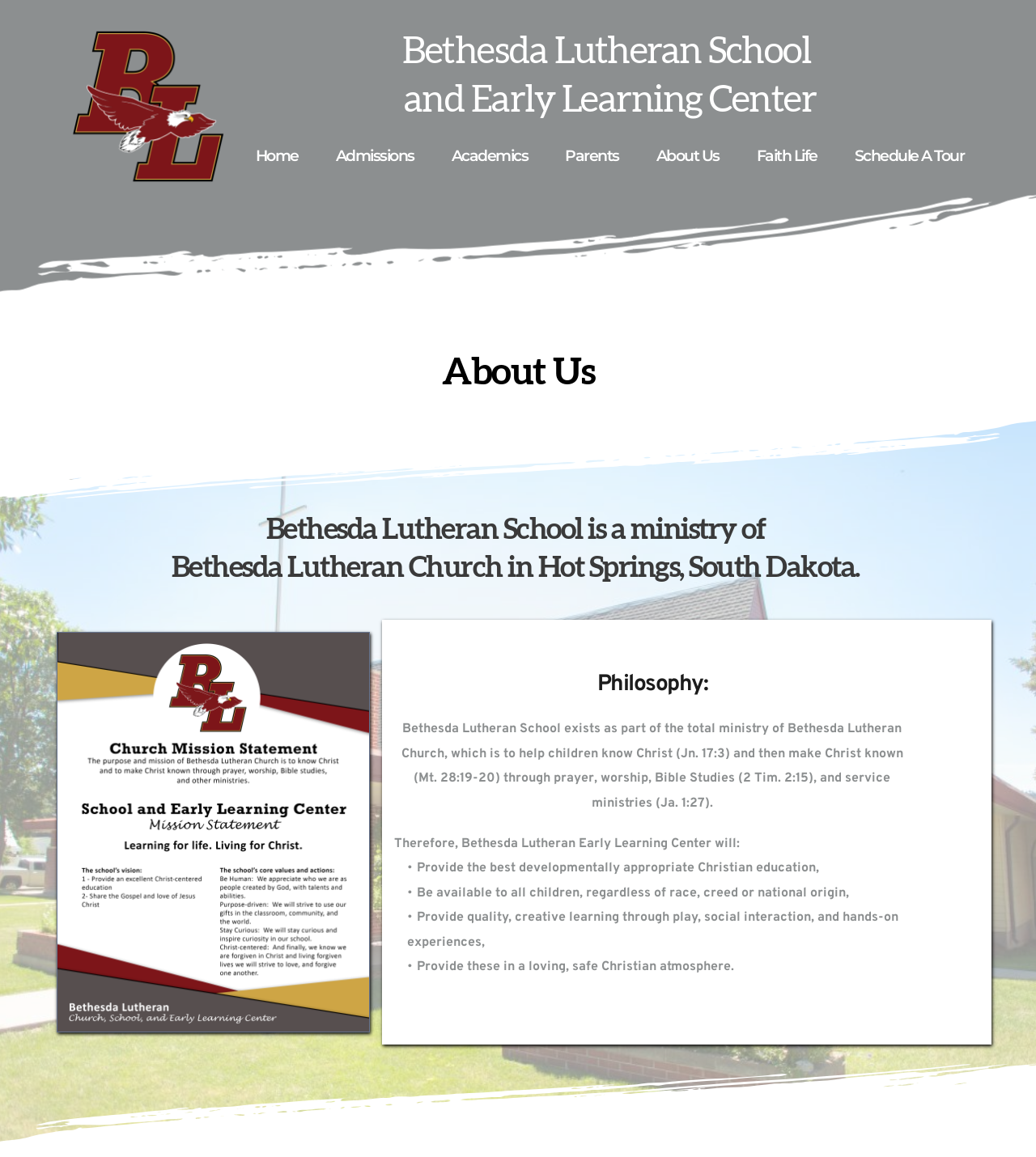Identify and provide the title of the webpage.

Bethesda Lutheran School 